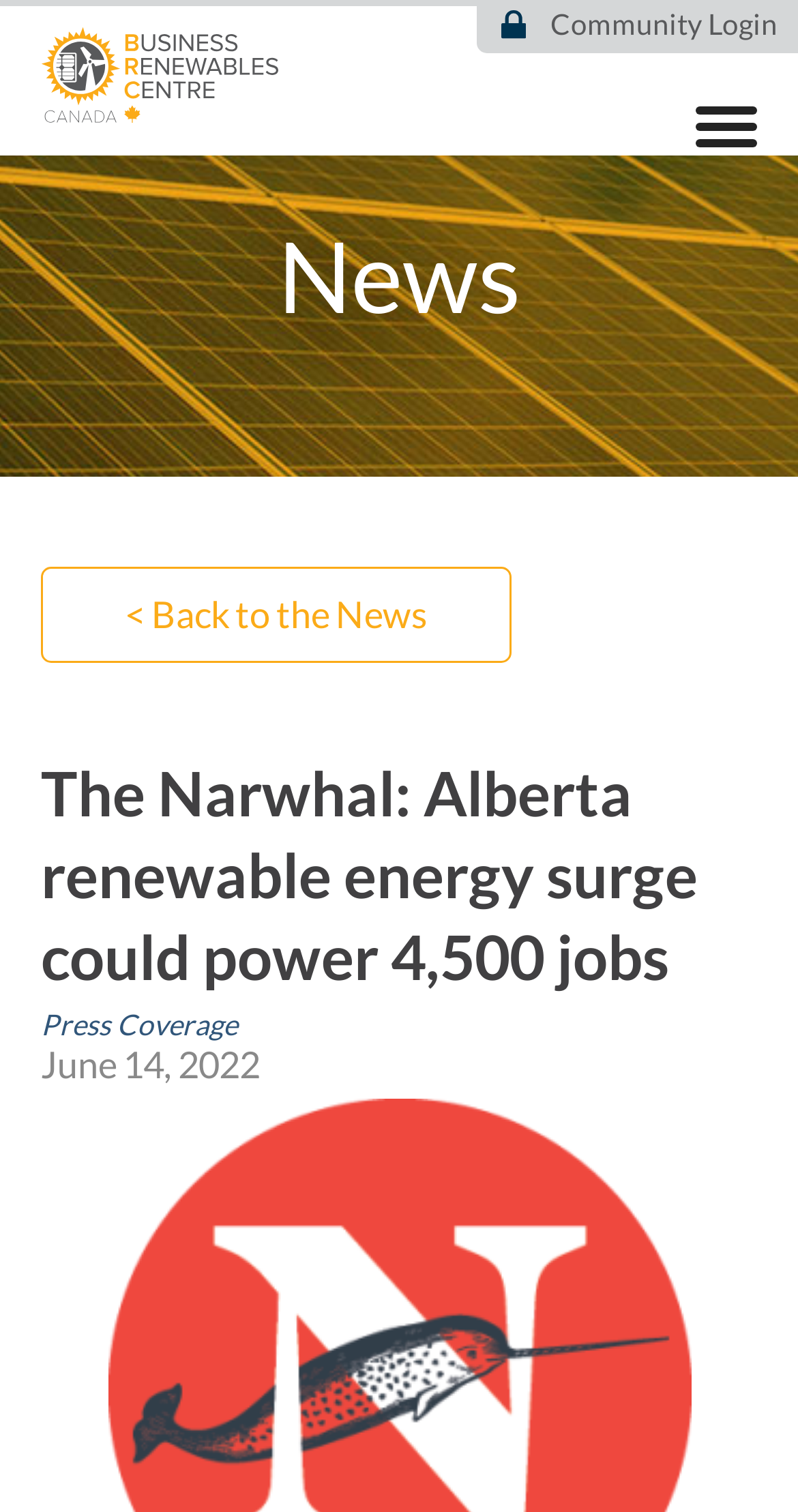Provide a comprehensive description of the webpage.

The webpage appears to be a news article page, specifically focused on renewable energy in Alberta. At the top left corner, there is a link to "Skip to main content". Below this, there is a logo or icon, accompanied by a link with no text. To the right of this, there is a small image.

The top navigation menu is located on the left side of the page, with links to "ABOUT", "COMMUNITY", "DEAL TRACKER", "RESOURCES", "EVENTS", and "NEWS". The "NEWS" link is currently active, as indicated by the heading "News" below it.

The main content of the page is an article titled "The Narwhal: Alberta renewable energy surge could power 4,500 jobs", which is a news article about the surge in corporate investment in renewable energy in Alberta. The article is dated June 14, 2022, and is categorized under "Press Coverage". Above the article title, there is a link to go back to the news section.

At the top right corner of the page, there is a link to "Community Login". There is also a small image located at the bottom right corner of the page.